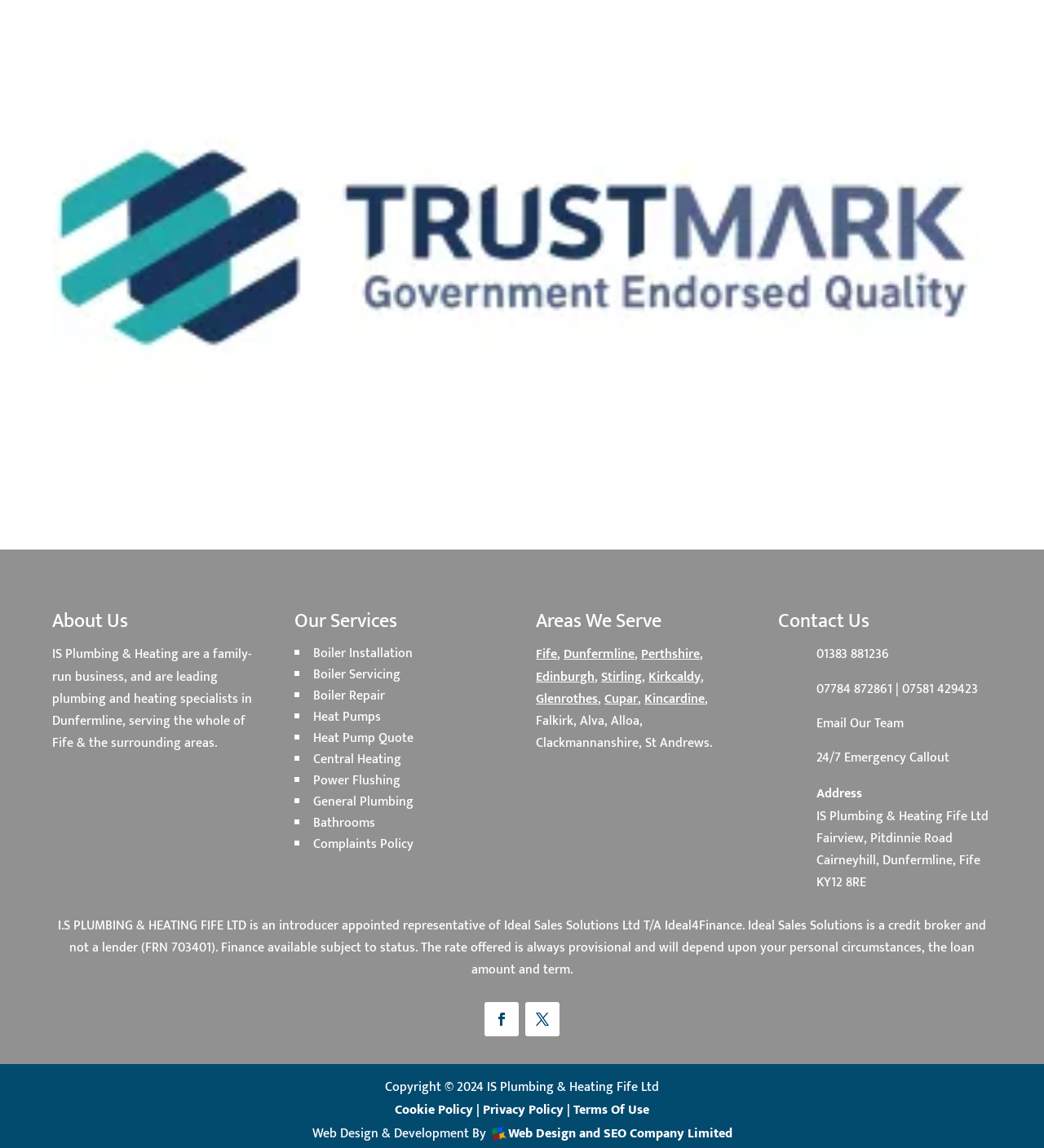Please identify the bounding box coordinates of the element's region that should be clicked to execute the following instruction: "View the address of IS Plumbing & Heating Fife Ltd". The bounding box coordinates must be four float numbers between 0 and 1, i.e., [left, top, right, bottom].

[0.782, 0.682, 0.826, 0.701]